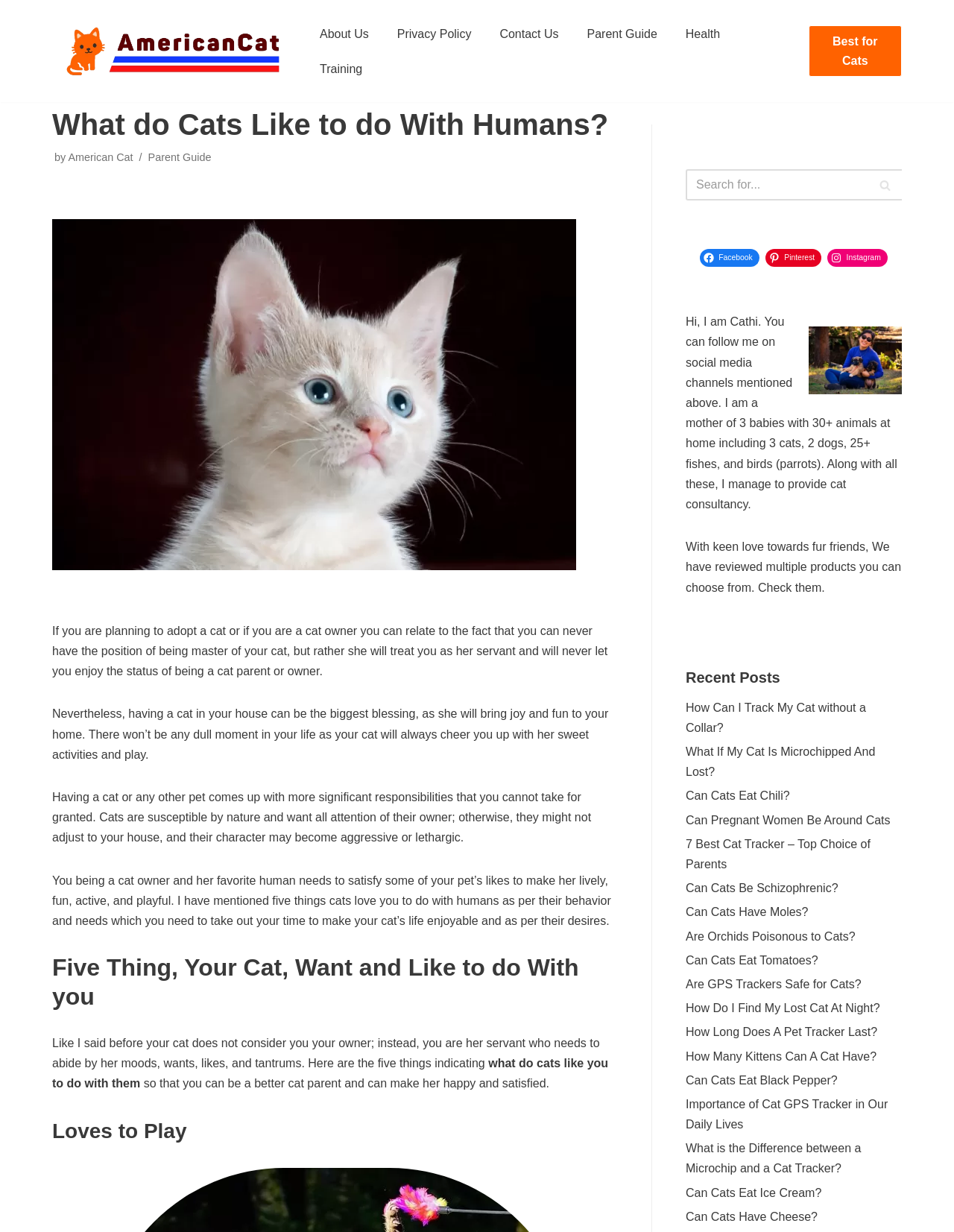What type of content is listed under 'Recent Posts'?
Please answer the question with as much detail as possible using the screenshot.

The 'Recent Posts' section appears to list titles of articles or blog posts related to cat care and behavior, such as 'How Can I Track My Cat without a Collar?' and 'Can Cats Eat Chili?'.